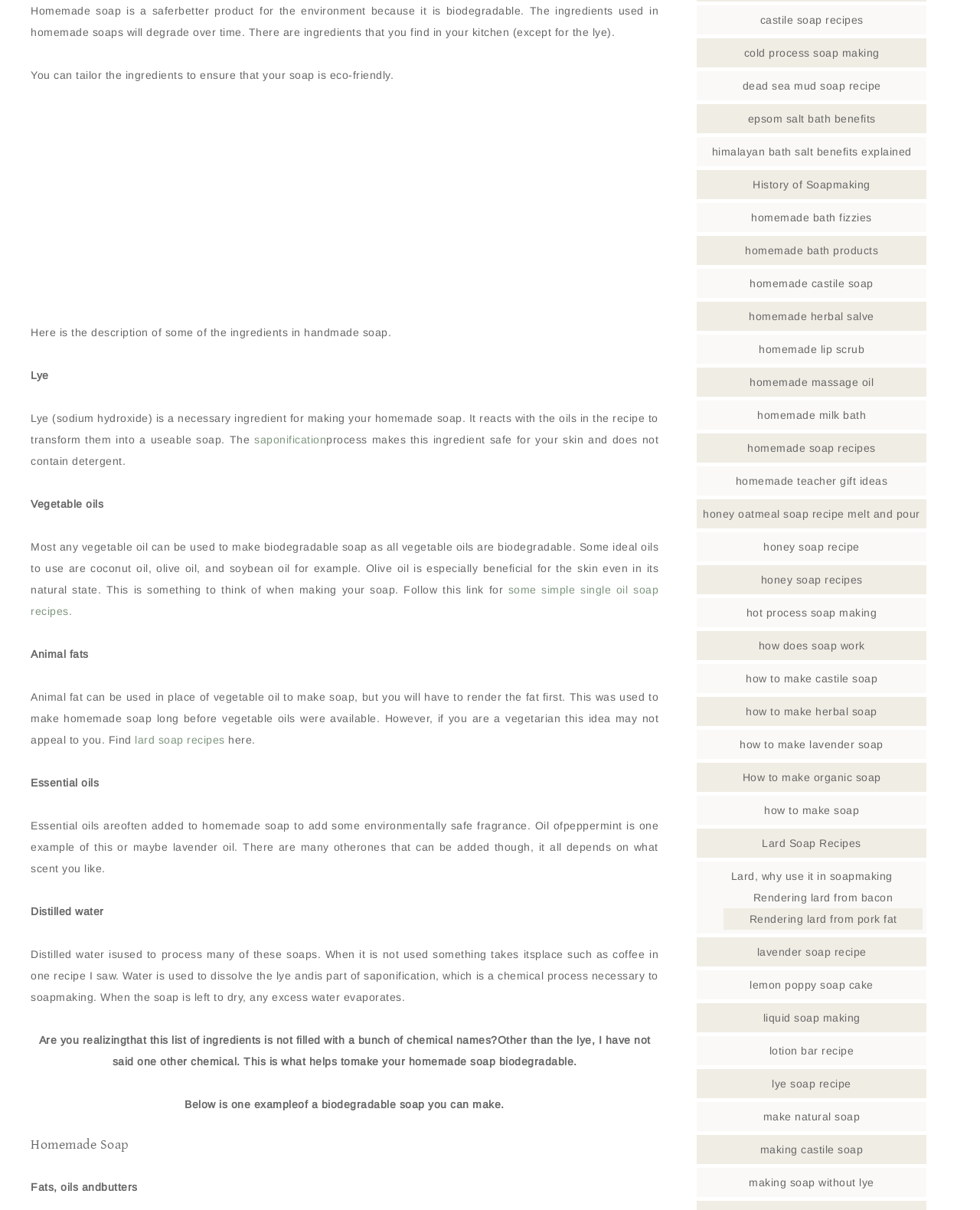Provide a short answer to the following question with just one word or phrase: What is an alternative to vegetable oil in soap making?

Animal fat